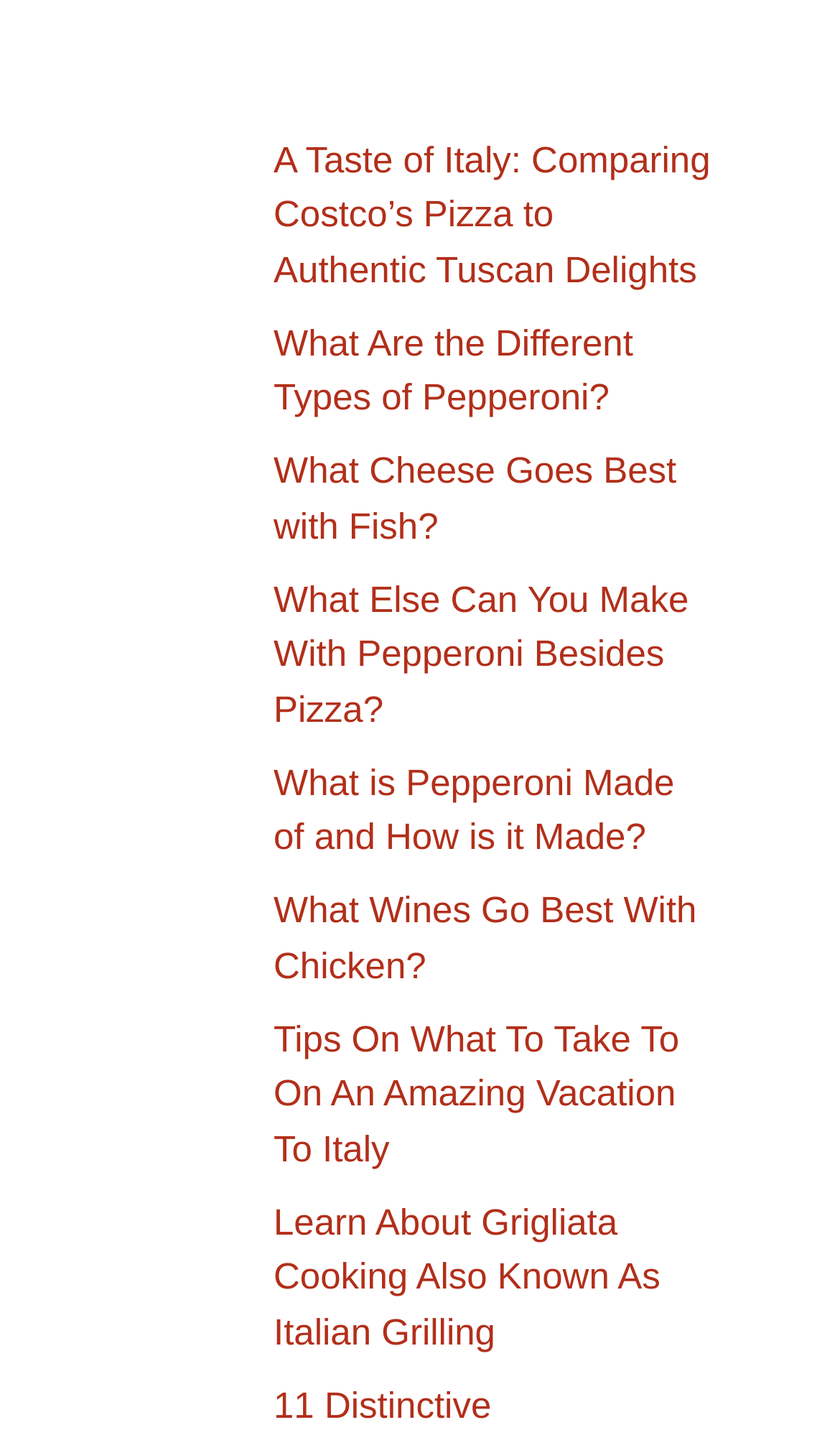What is the cooking method described in the link?
Using the picture, provide a one-word or short phrase answer.

Grilling